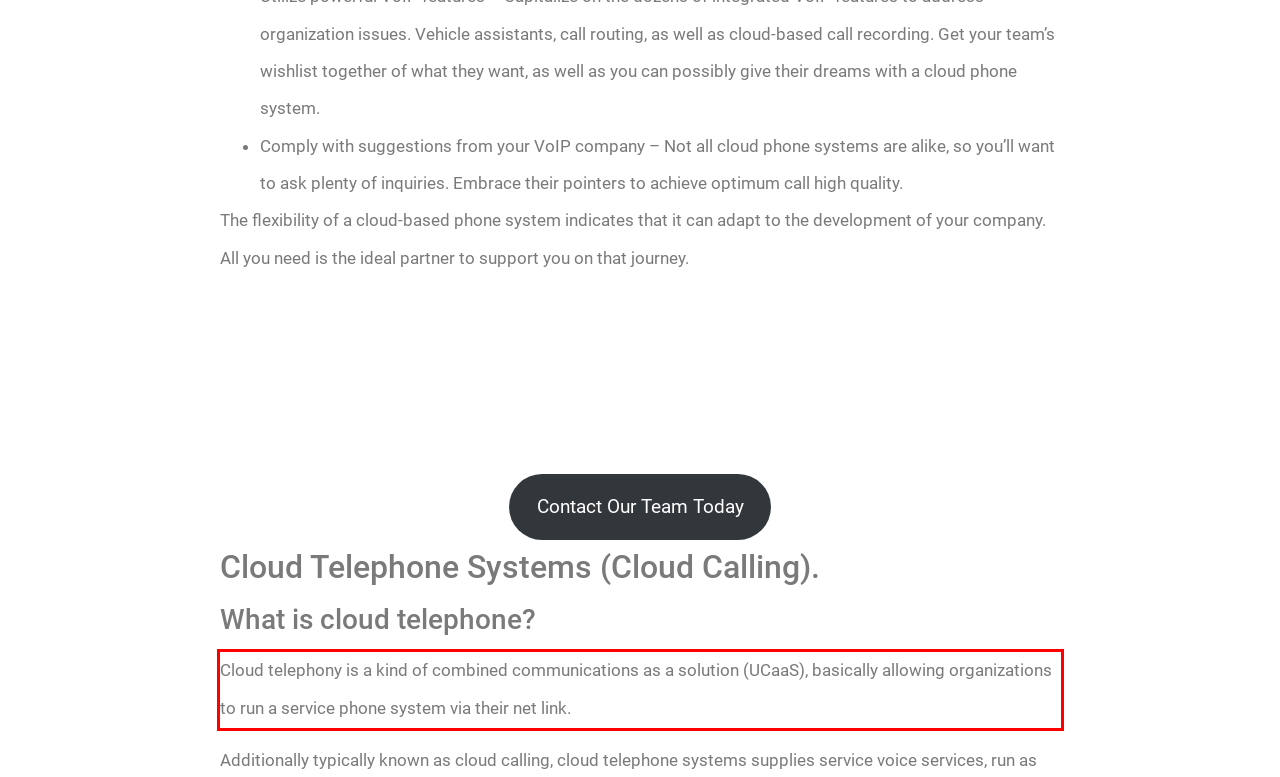Using the provided screenshot of a webpage, recognize the text inside the red rectangle bounding box by performing OCR.

Cloud telephony is a kind of combined communications as a solution (UCaaS), basically allowing organizations to run a service phone system via their net link.